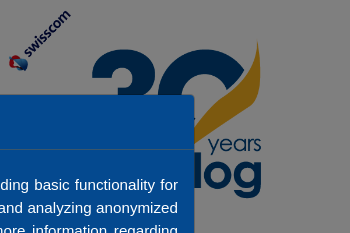Use a single word or phrase to respond to the question:
Where is the Swisscom logo positioned in the image?

Top left corner